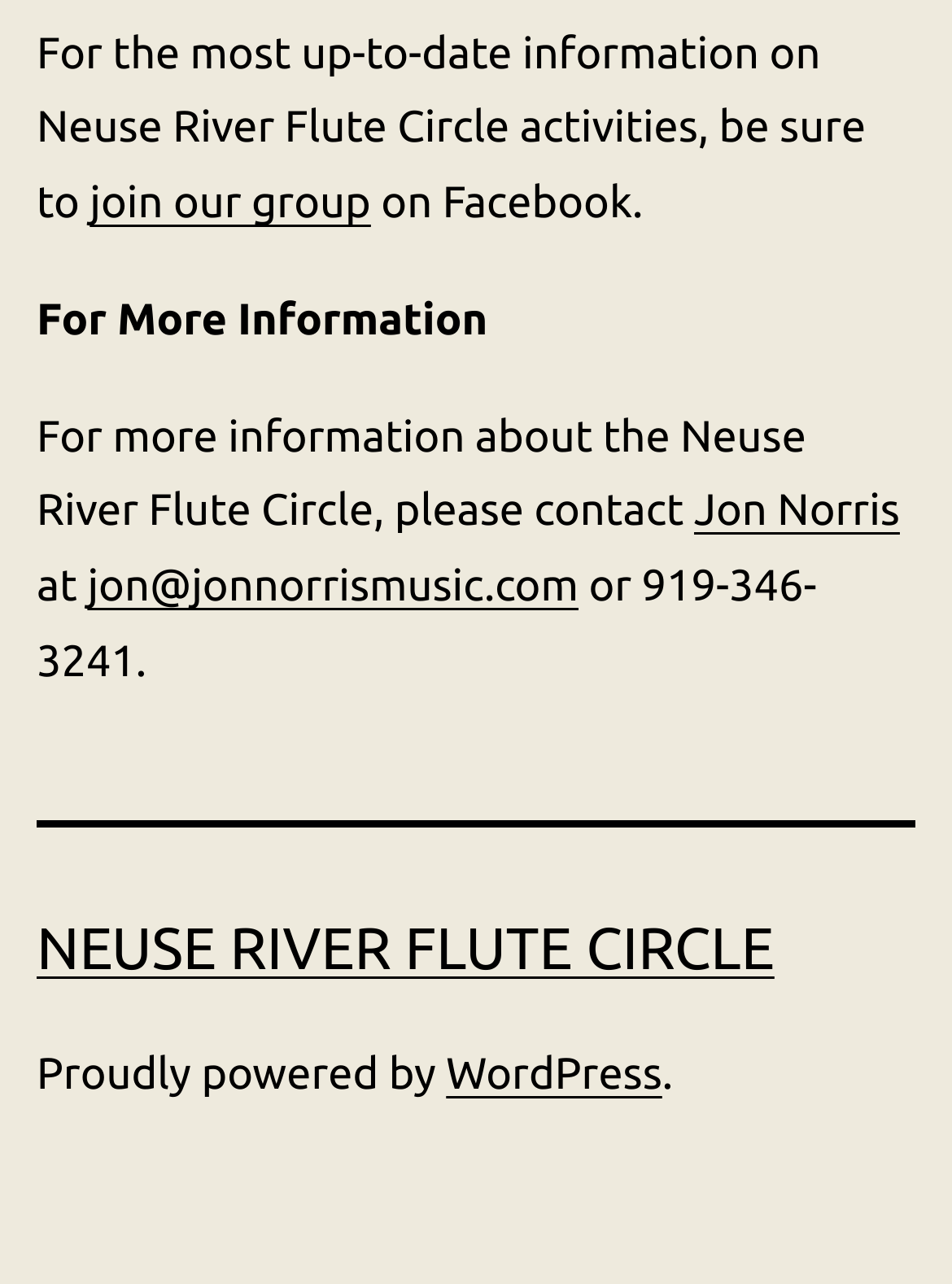Please give a concise answer to this question using a single word or phrase: 
How can you contact Jon Norris?

jon@jonnorrismusic.com or 919-346-3241